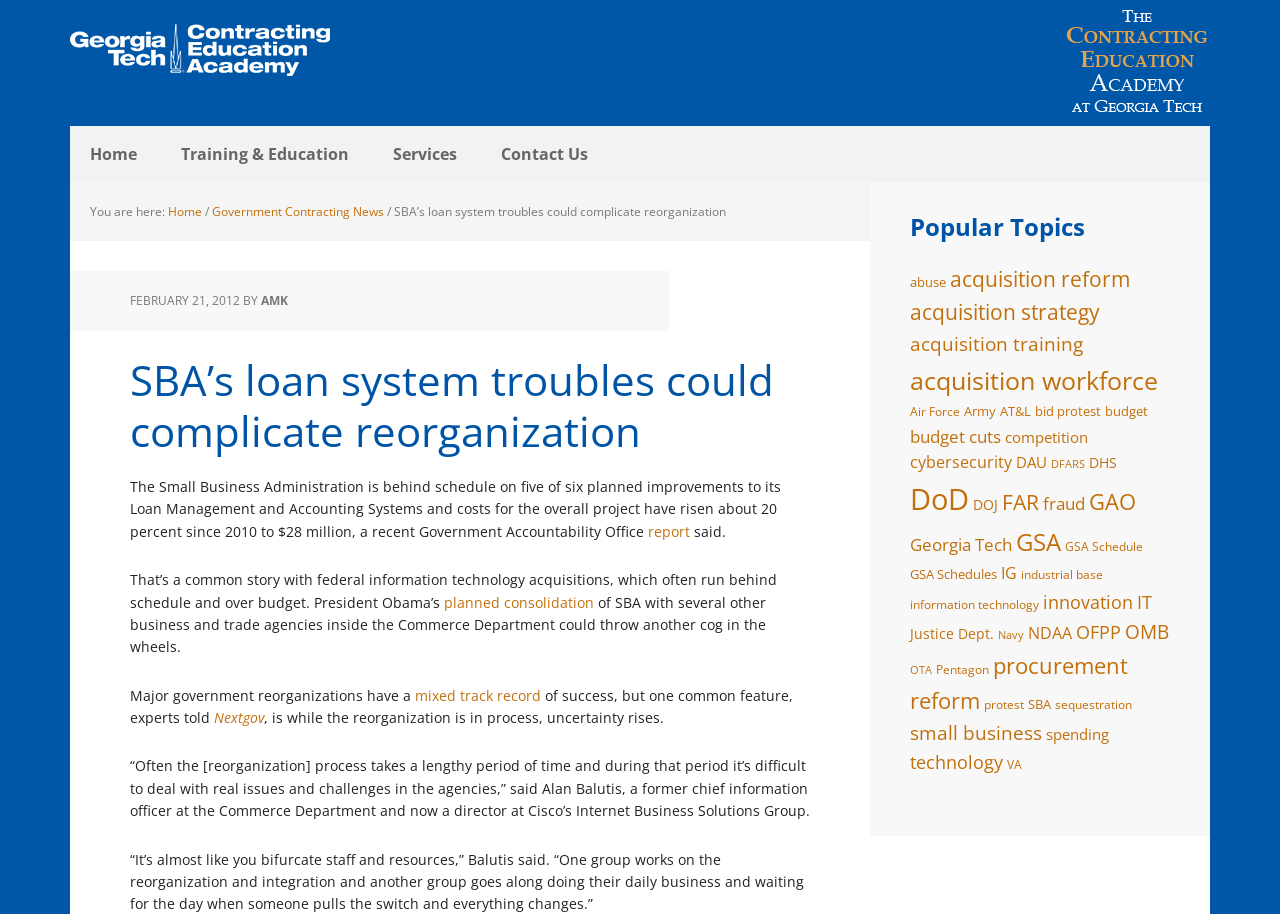Please determine the bounding box coordinates of the clickable area required to carry out the following instruction: "Explore 'Popular Topics'". The coordinates must be four float numbers between 0 and 1, represented as [left, top, right, bottom].

[0.711, 0.232, 0.914, 0.265]